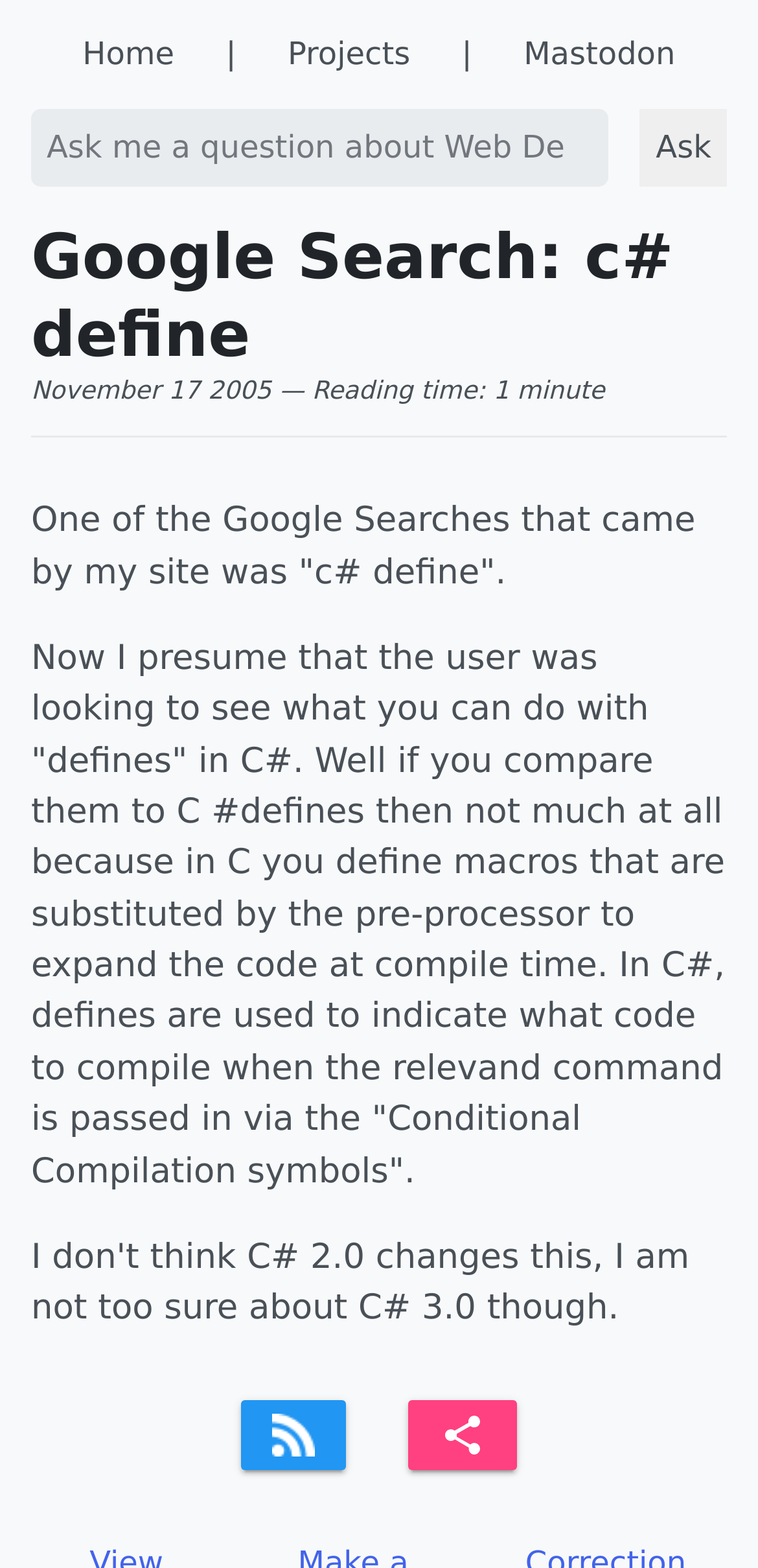What is the date mentioned in the article?
Give a detailed response to the question by analyzing the screenshot.

The date is mentioned in the article as 'November 17, 2005', which is likely the date the article was written or published.